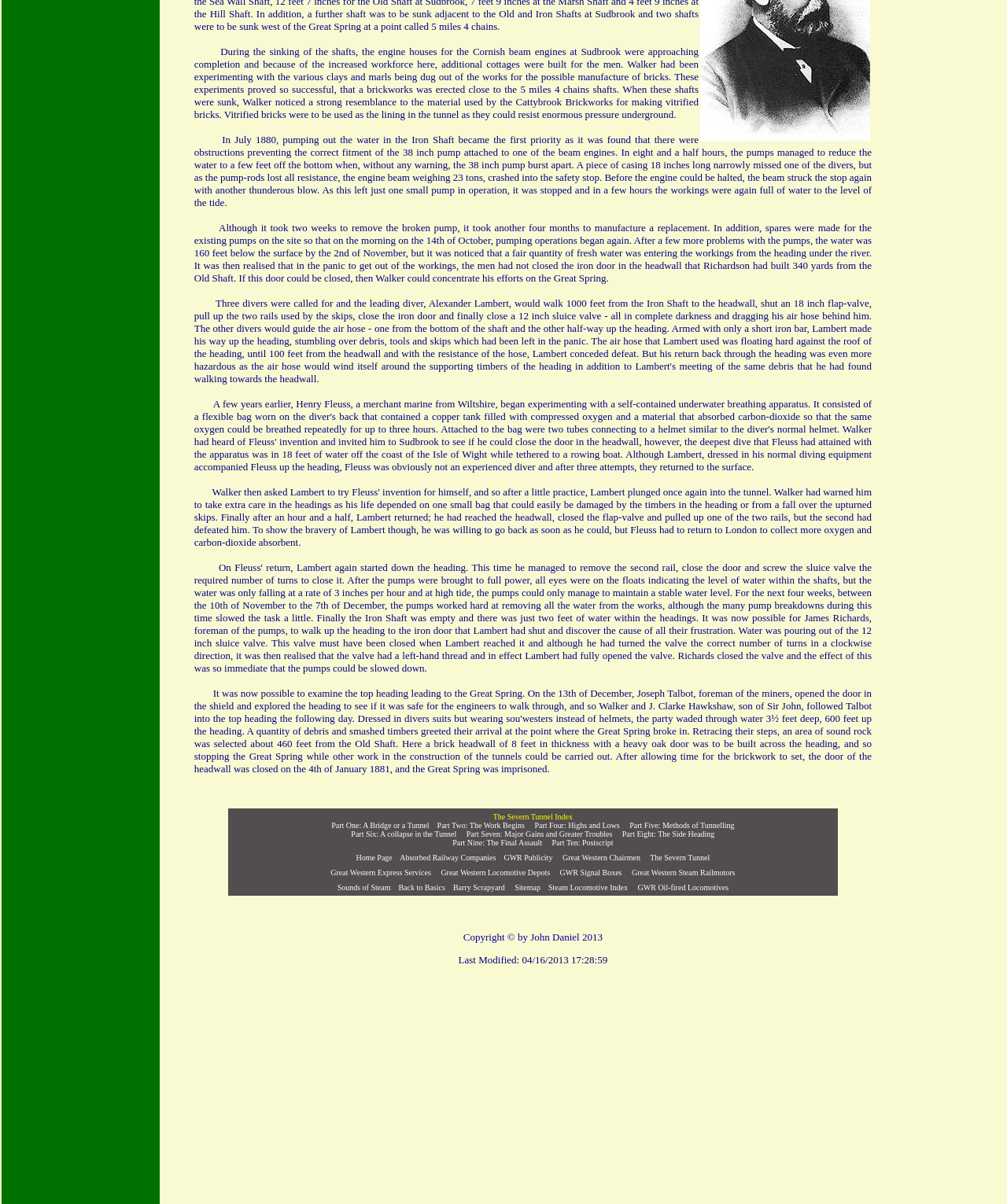What is the purpose of the brickworks mentioned in the text?
Answer the question with a single word or phrase derived from the image.

To make vitrified bricks